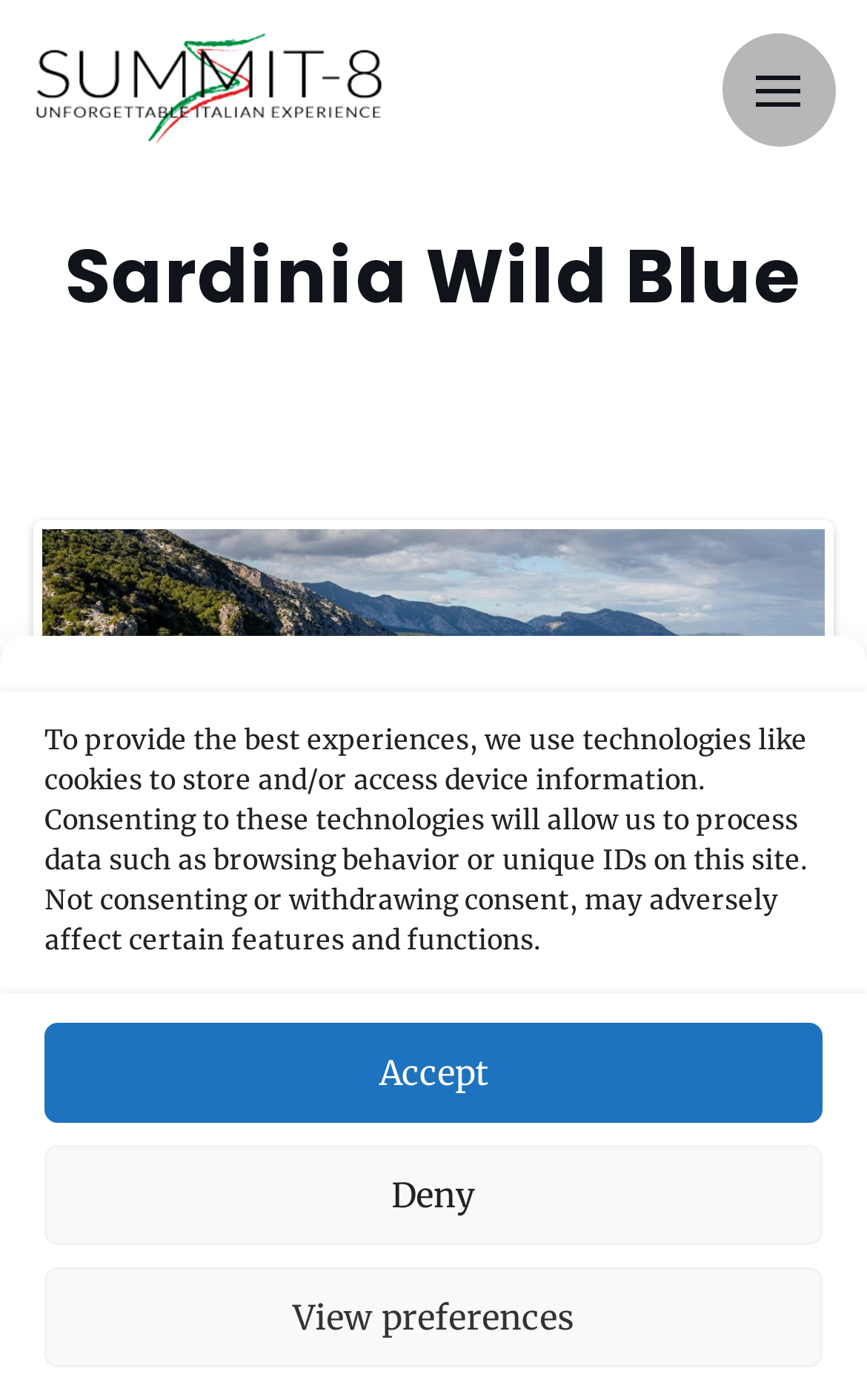Respond concisely with one word or phrase to the following query:
How many links are there in the main section?

6